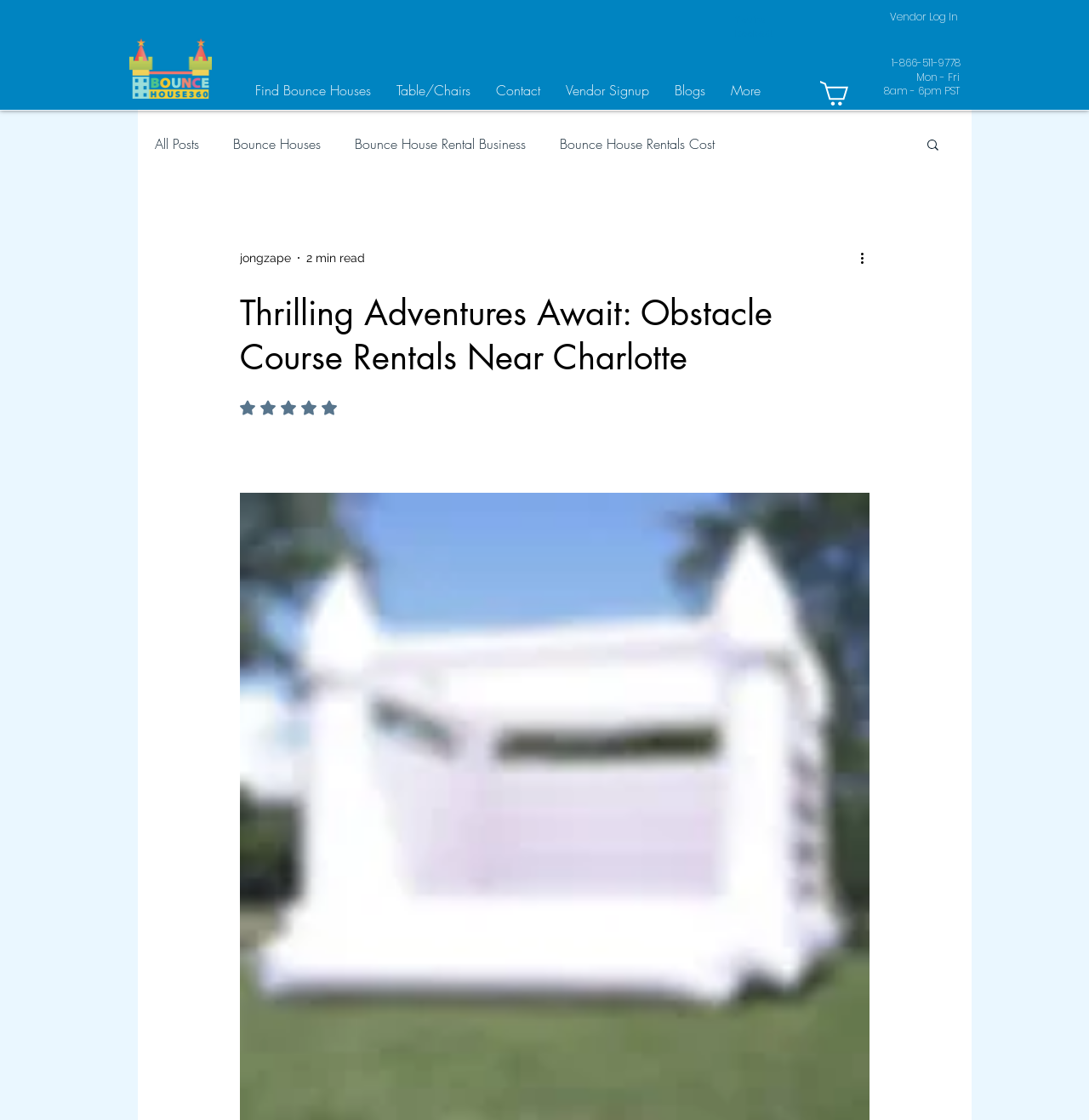Please identify the bounding box coordinates of the element's region that I should click in order to complete the following instruction: "Click the BounceHouse360 logo". The bounding box coordinates consist of four float numbers between 0 and 1, i.e., [left, top, right, bottom].

[0.117, 0.033, 0.196, 0.09]